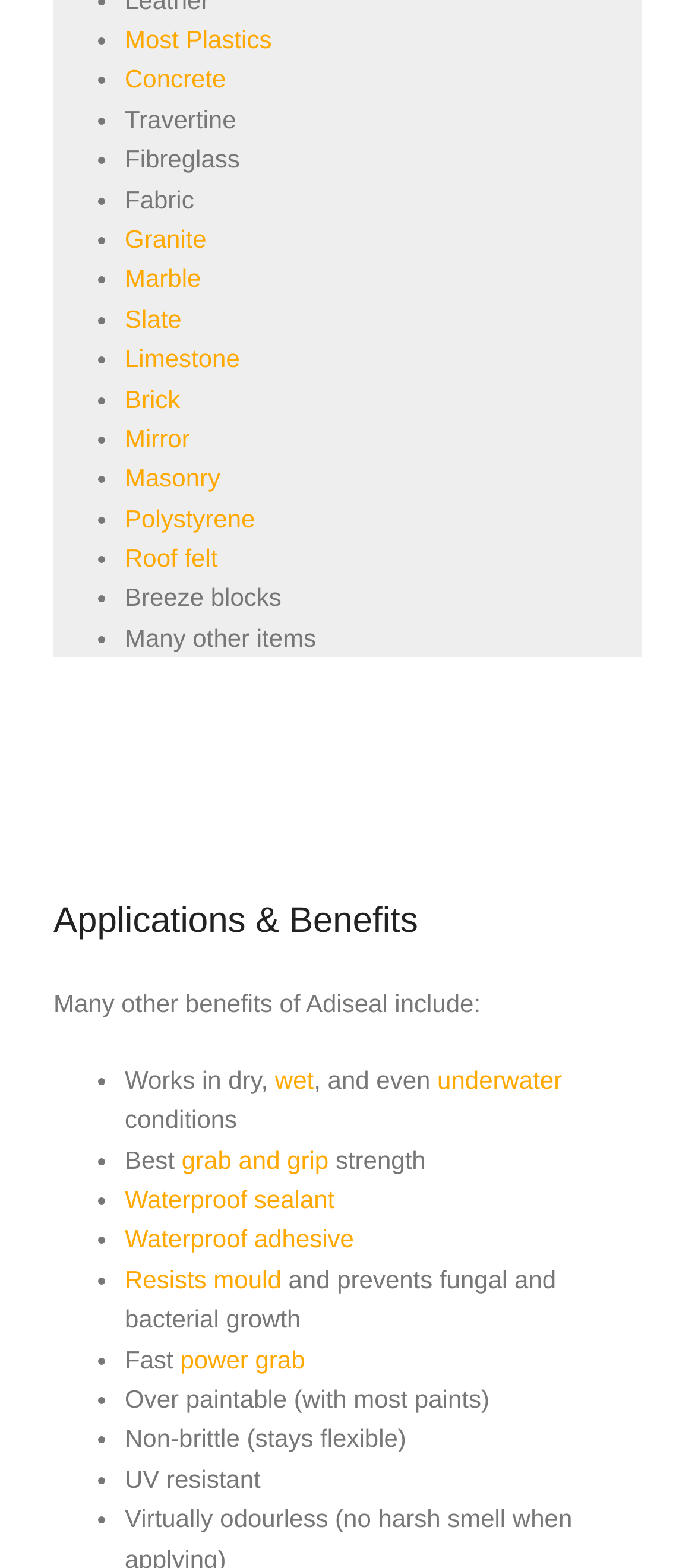Identify the bounding box coordinates for the element you need to click to achieve the following task: "Click Most Plastics". Provide the bounding box coordinates as four float numbers between 0 and 1, in the form [left, top, right, bottom].

[0.179, 0.016, 0.391, 0.034]